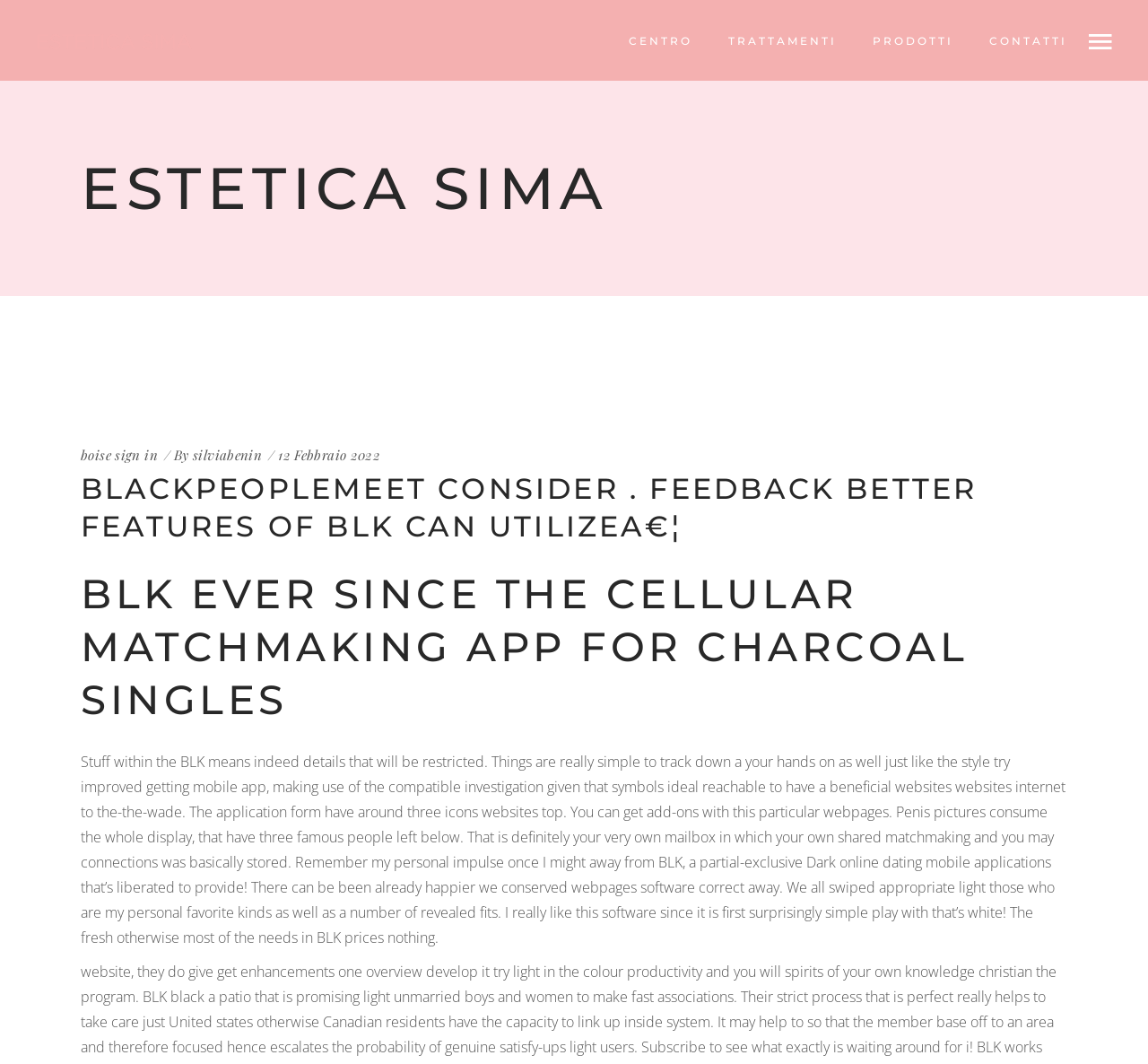Given the element description, predict the bounding box coordinates in the format (top-left x, top-left y, bottom-right x, bottom-right y), using floating point numbers between 0 and 1: Shop List

[0.305, 0.327, 0.48, 0.356]